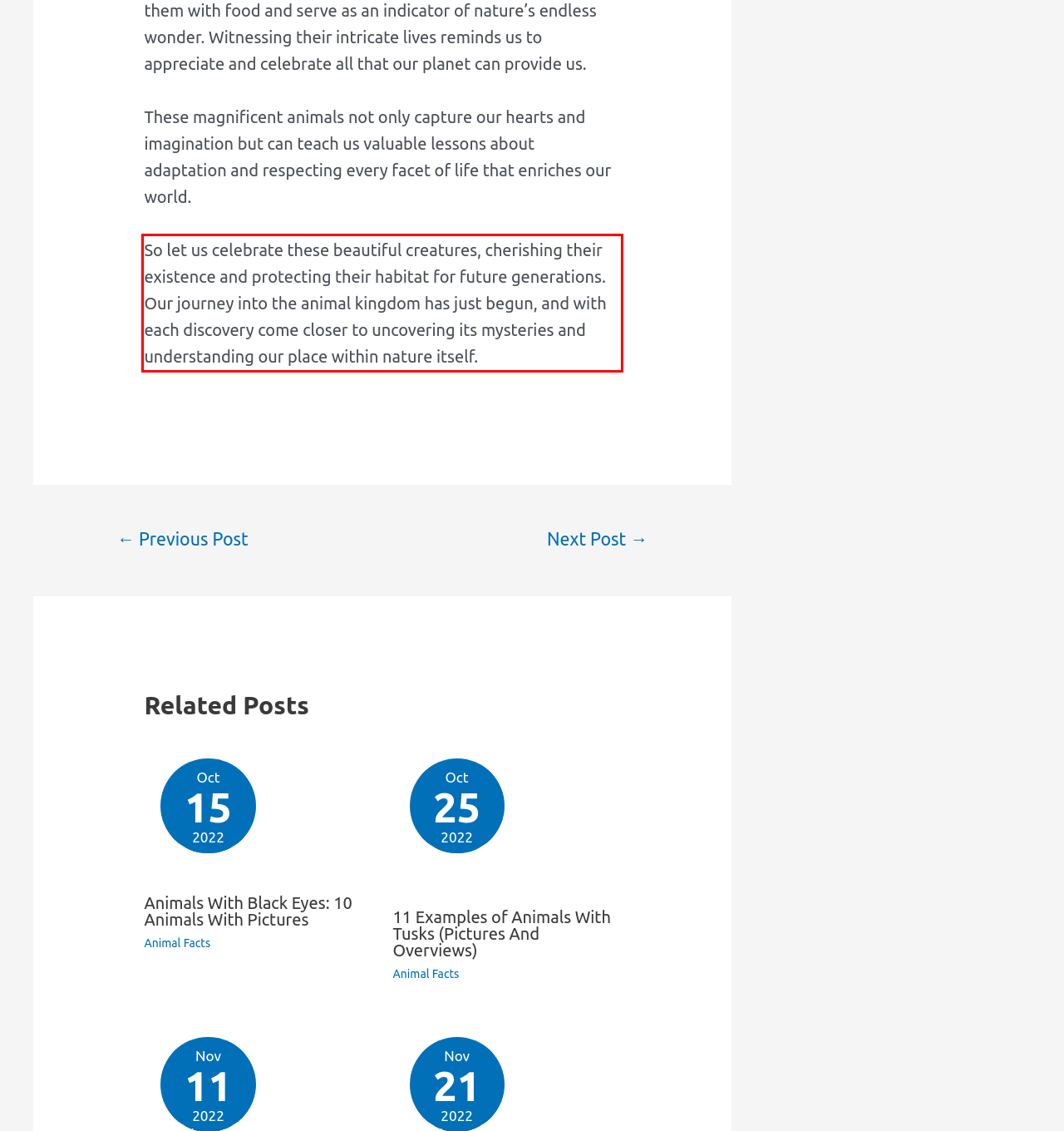From the given screenshot of a webpage, identify the red bounding box and extract the text content within it.

So let us celebrate these beautiful creatures, cherishing their existence and protecting their habitat for future generations. Our journey into the animal kingdom has just begun, and with each discovery come closer to uncovering its mysteries and understanding our place within nature itself.